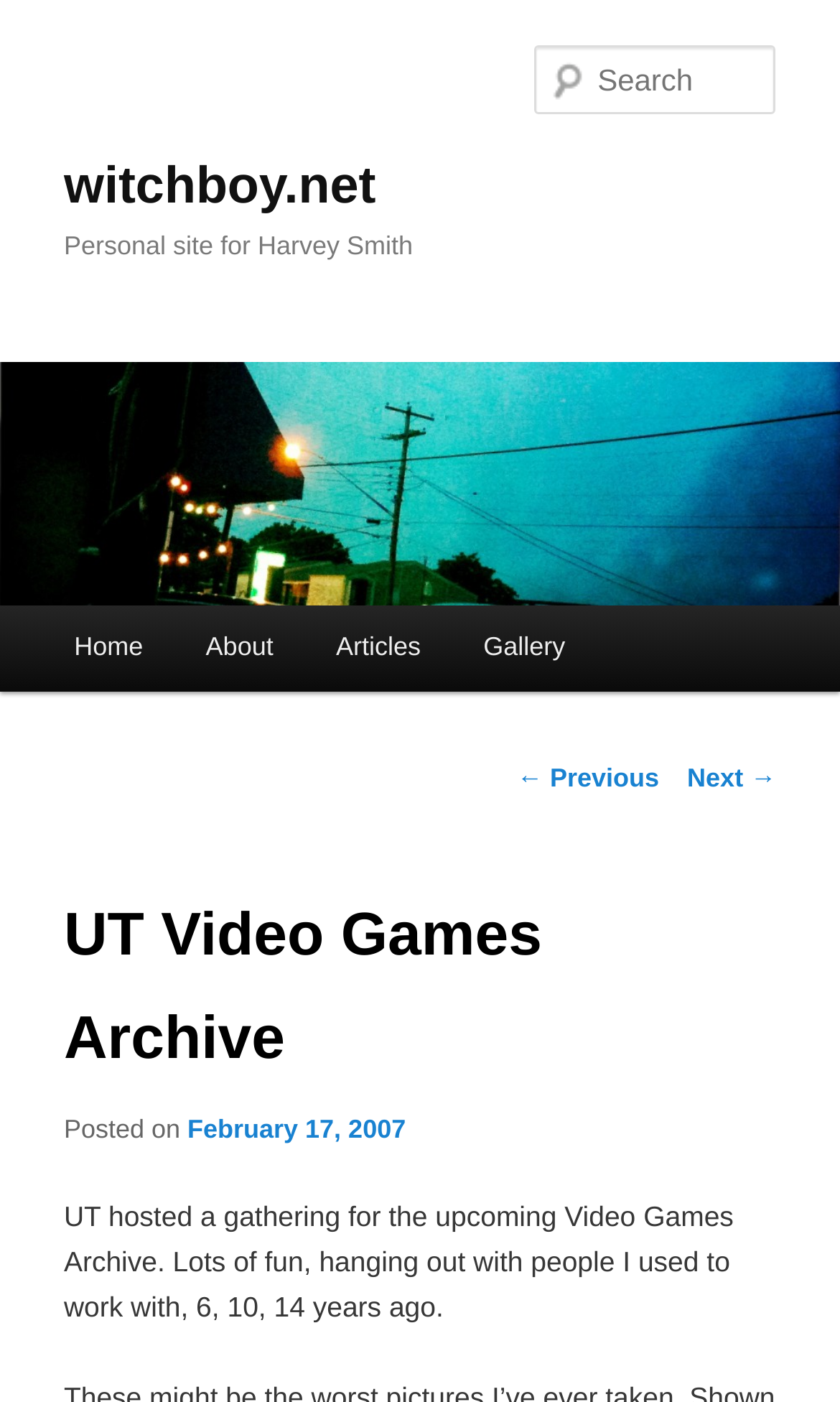Determine the bounding box coordinates of the area to click in order to meet this instruction: "view articles page".

[0.363, 0.431, 0.538, 0.493]